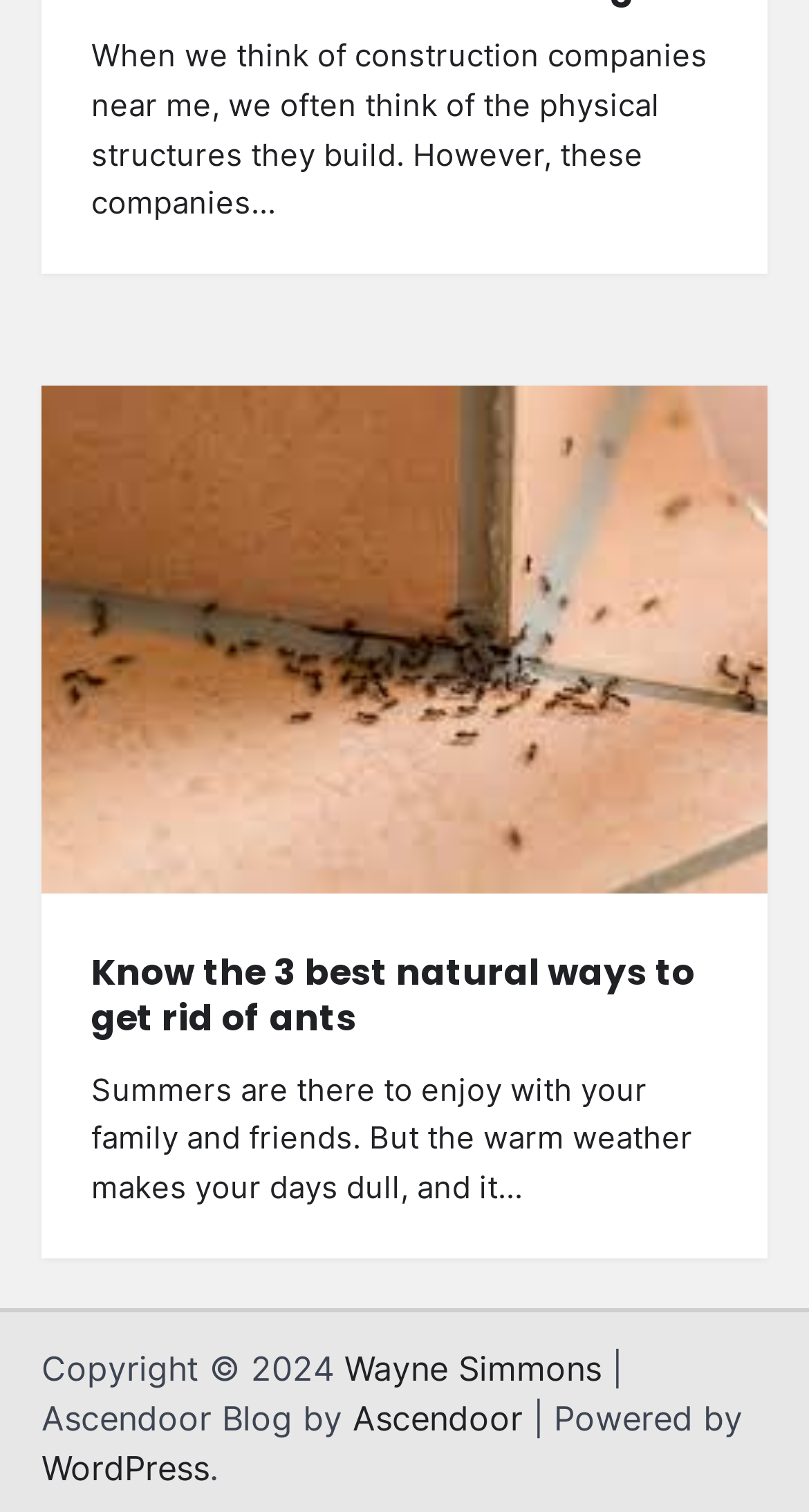Based on the element description, predict the bounding box coordinates (top-left x, top-left y, bottom-right x, bottom-right y) for the UI element in the screenshot: Wayne Simmons

[0.426, 0.891, 0.744, 0.918]